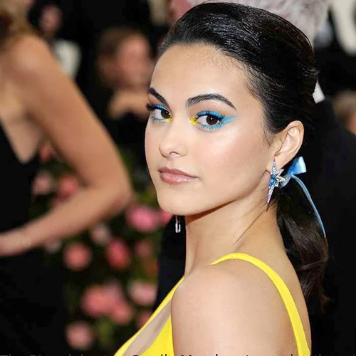Based on the image, give a detailed response to the question: What color are the flowers in the background?

The caption describes the ambiance around Camila Mendes, which includes soft pink flowers blurring into the background, adding a romantic touch to the overall composition.